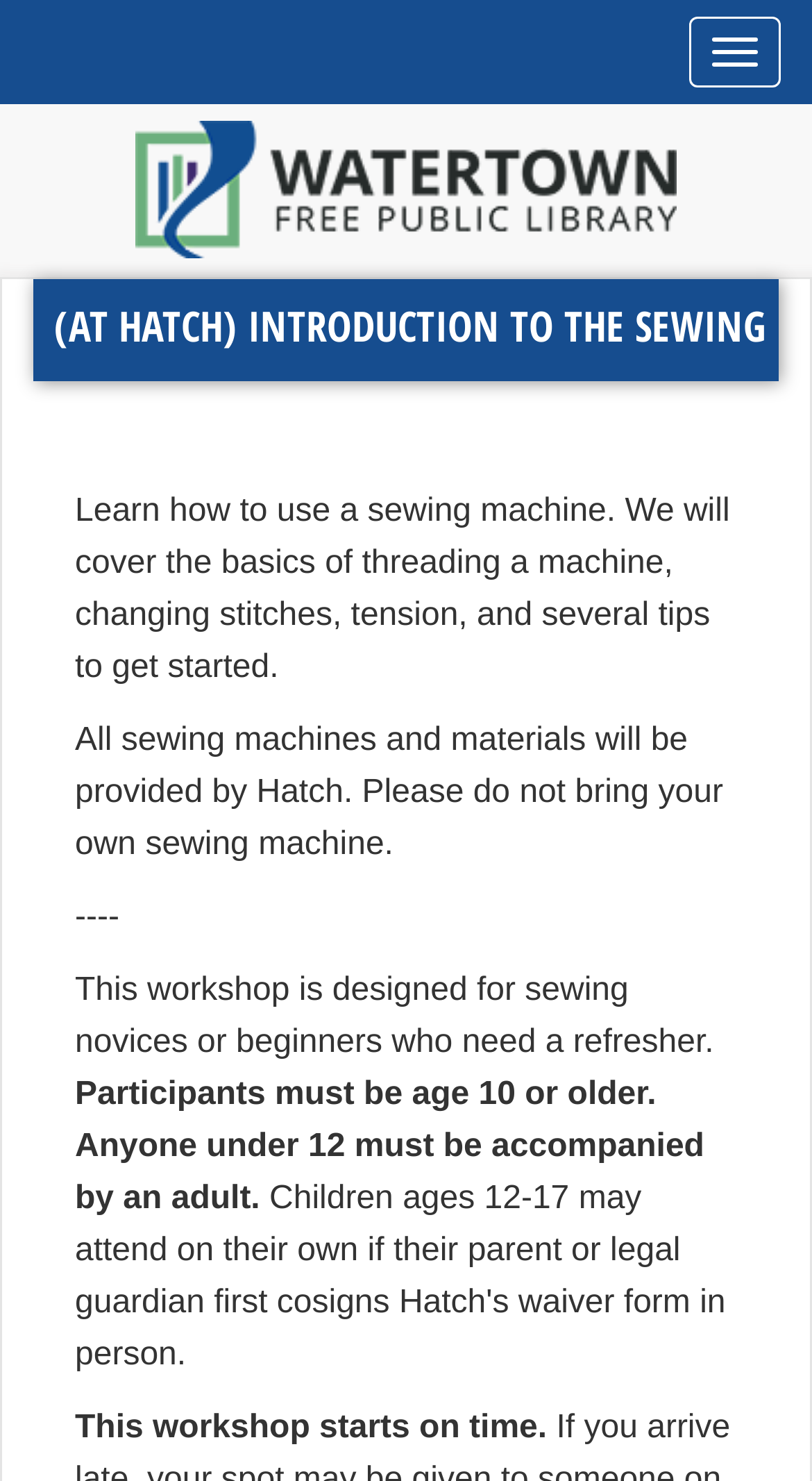Can you identify and provide the main heading of the webpage?

(AT HATCH) INTRODUCTION TO THE SEWING MACHINE